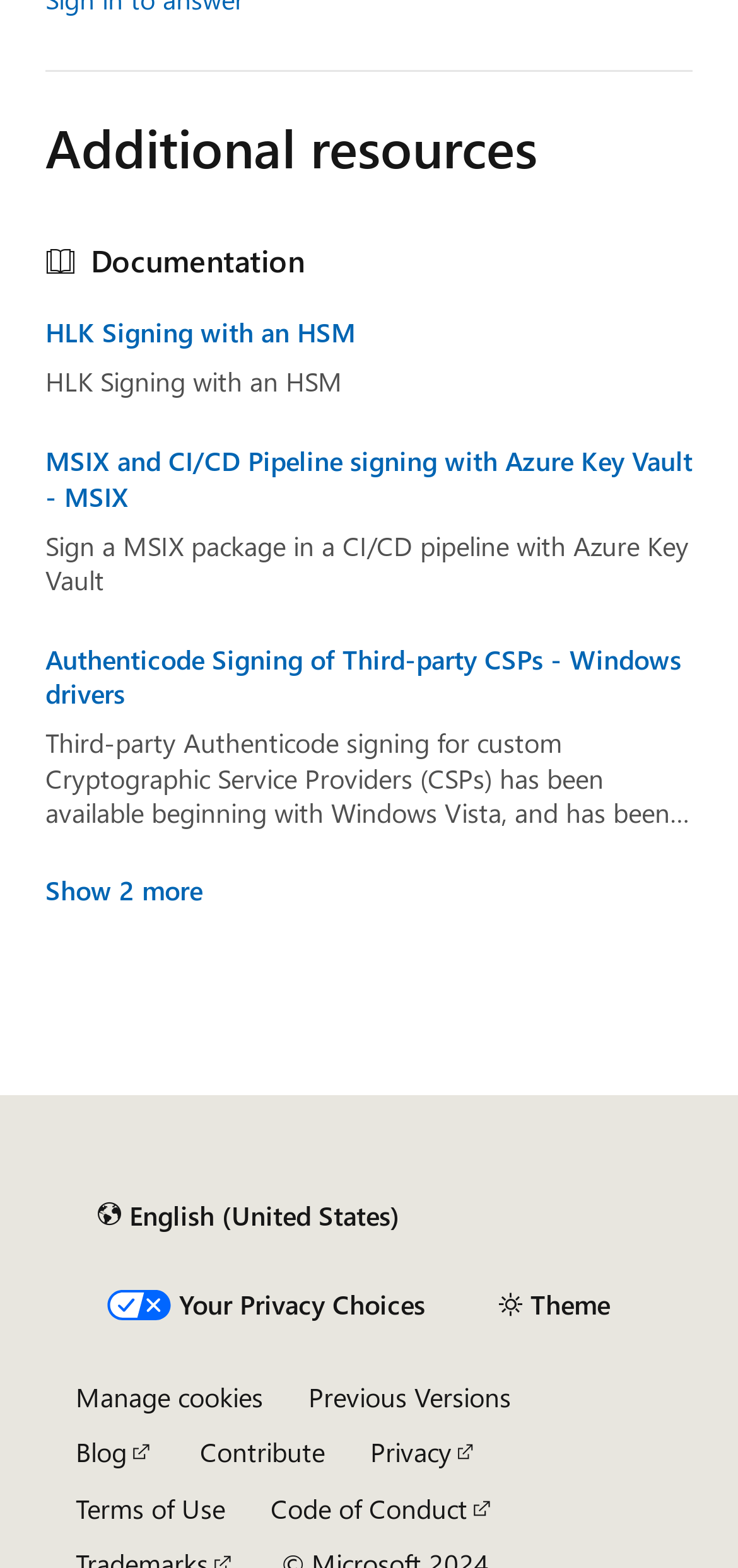What is the purpose of the 'Manage cookies' button?
Give a detailed explanation using the information visible in the image.

The 'Manage cookies' button is used to manage cookies on the webpage, allowing the user to control their cookie settings and preferences.